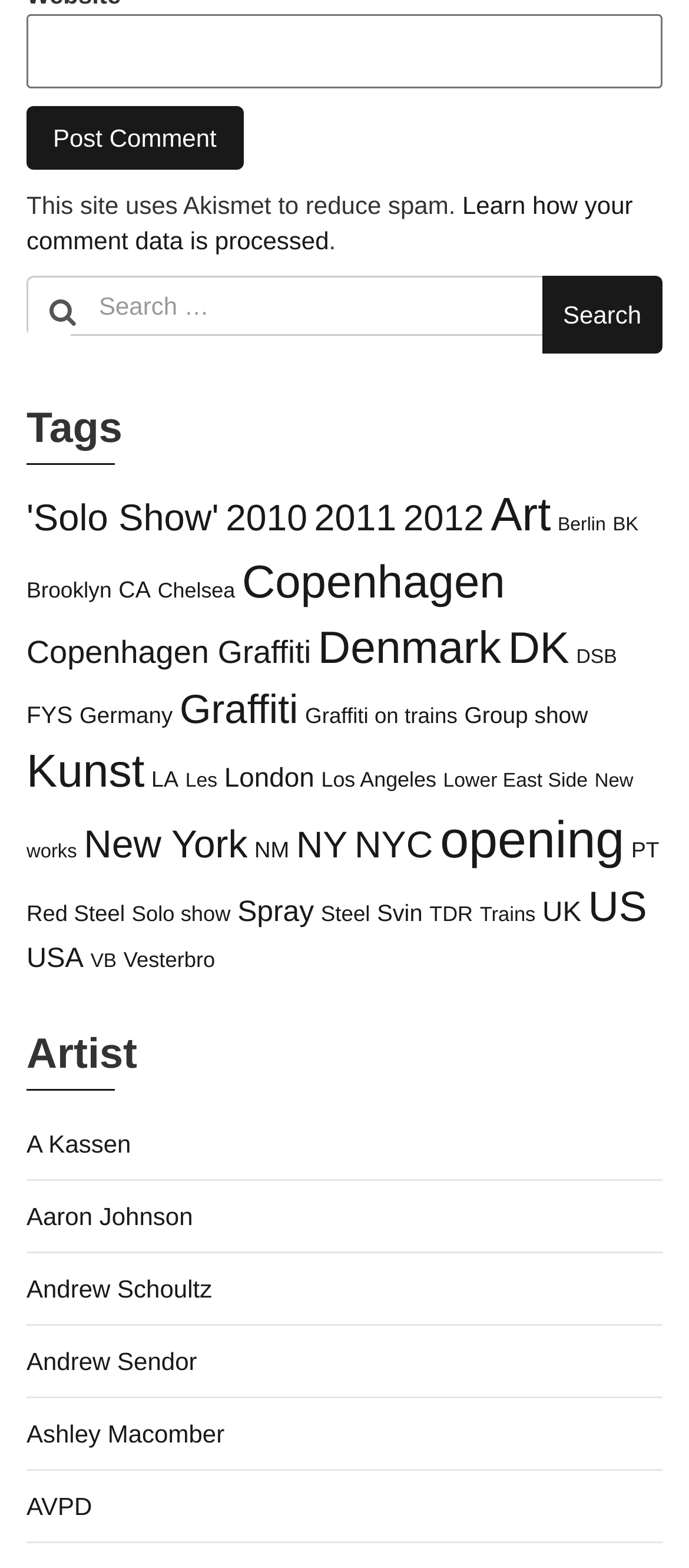Find the bounding box of the element with the following description: "Andrew Schoultz". The coordinates must be four float numbers between 0 and 1, formatted as [left, top, right, bottom].

[0.038, 0.813, 0.308, 0.831]